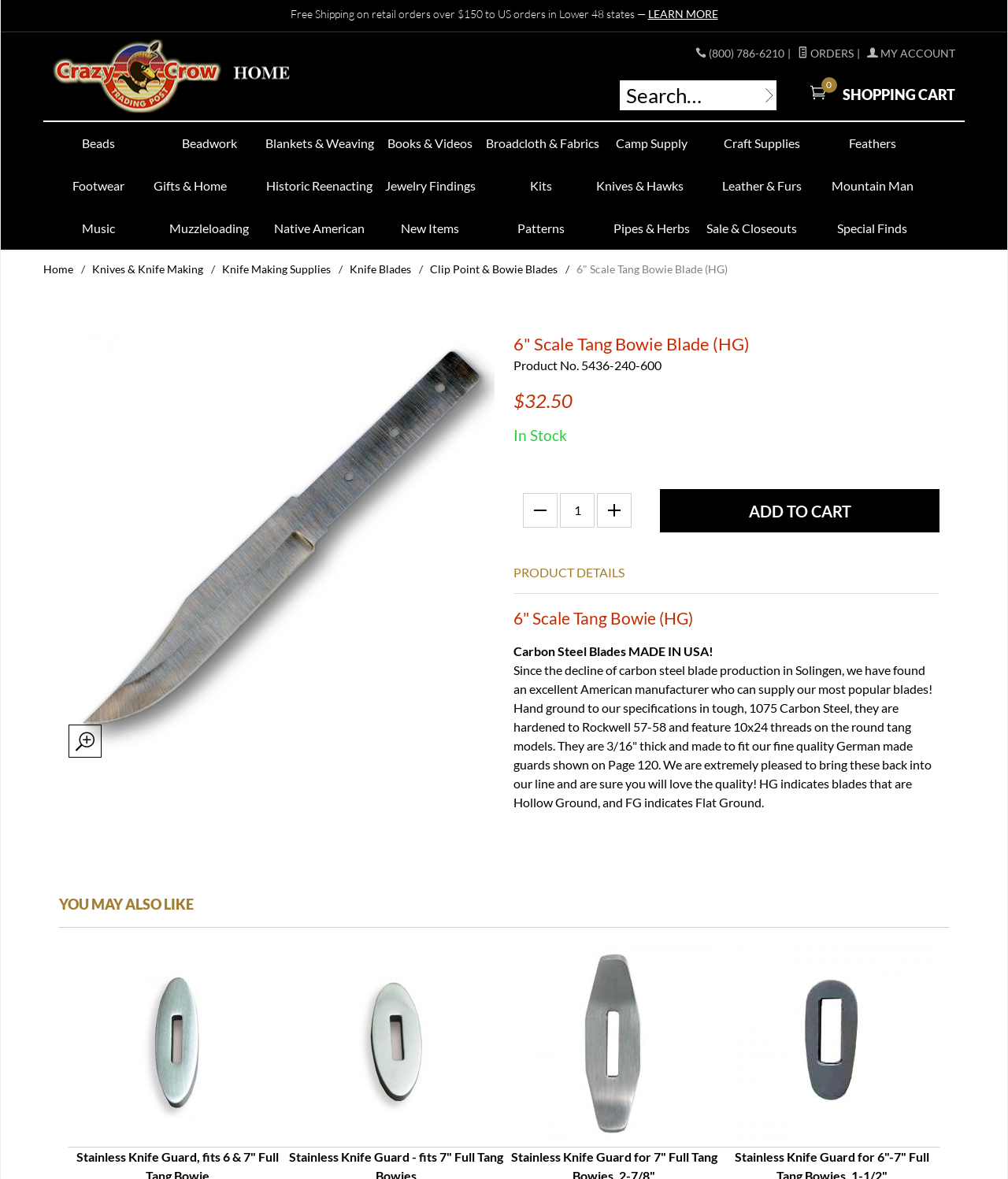Observe the image and answer the following question in detail: What is the thread size of the round tang models?

According to the product details section, the round tang models of the knife blades have 10x24 threads, which is mentioned in the description of the 6" Scale Tang Bowie Blade.